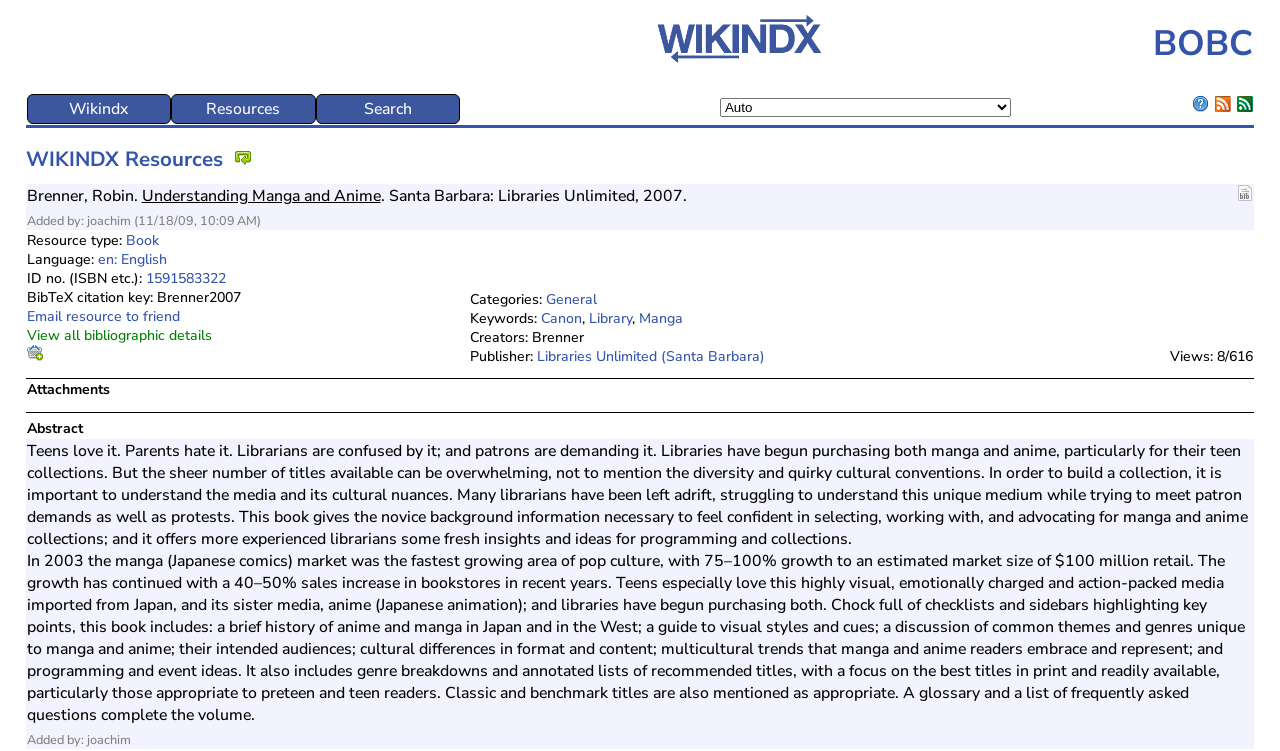Generate a thorough explanation of the webpage's elements.

The webpage is titled "BOBC" and has a header section with a logo and a heading "WIKINDX SourceForge" on the top left, accompanied by an image. On the top right, there is a heading "BOBC" with a larger font size.

Below the header section, there is a navigation menu with several links, including "Wikindx", "Resources", "Search", and others. The menu is divided into two sections, with the first section containing links to main categories and the second section containing links to specific resources.

The main content of the webpage is a bibliographic entry for a book titled "Understanding Manga and Anime" by Robin Brenner. The entry includes a summary of the book, which discusses the growing popularity of manga and anime among teenagers and the challenges librarians face in understanding and collecting these media. The book provides background information, guides to visual styles and cues, and discussions of common themes and genres unique to manga and anime.

The bibliographic entry also includes metadata such as the book's language, ISBN, and publication information. There are links to related categories, keywords, and creators, as well as a section showing the number of views.

At the bottom of the webpage, there are additional sections, including a table with attachments and another table with an abstract of the book.